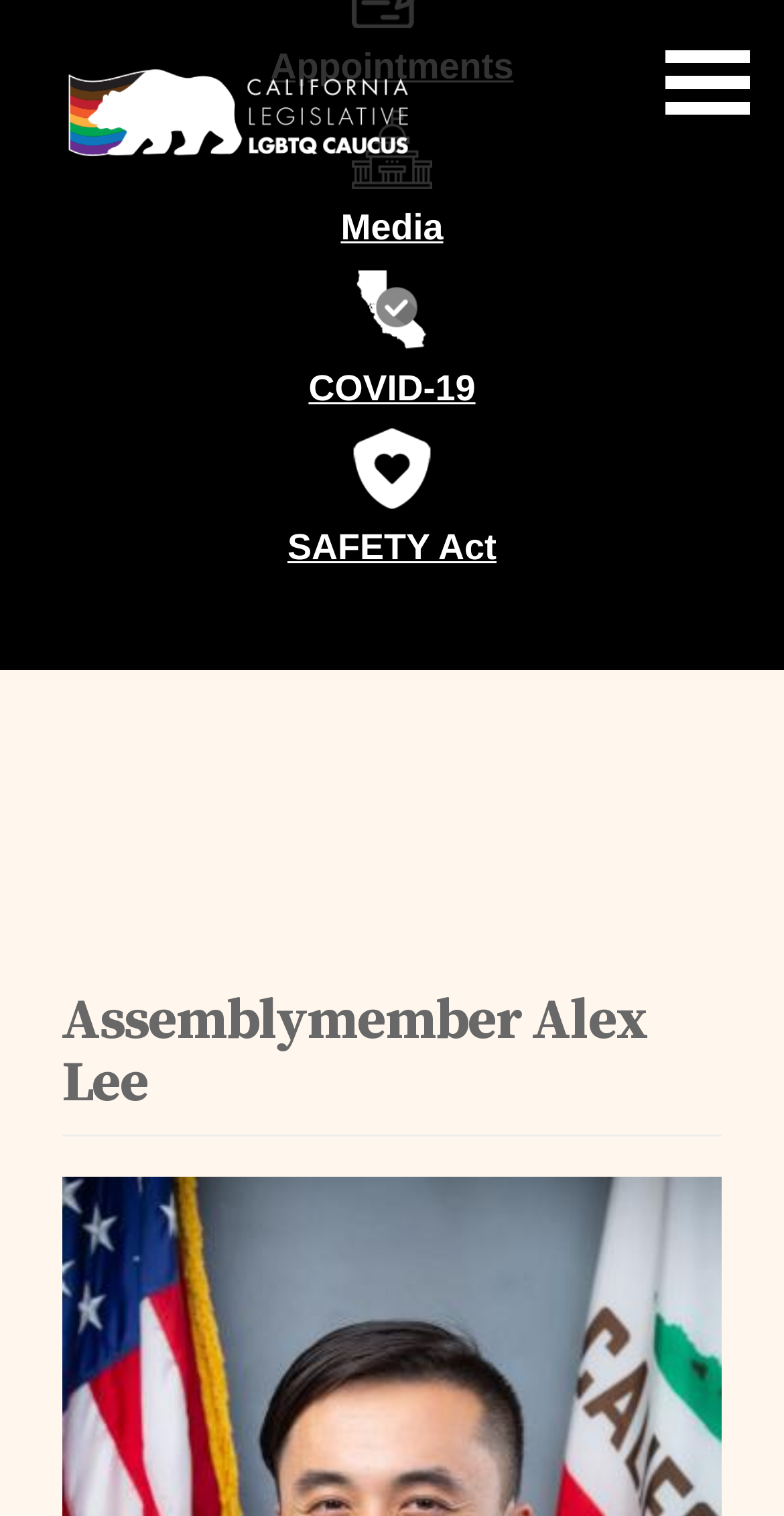What is the first link on the webpage?
Using the visual information, respond with a single word or phrase.

Skip to main content